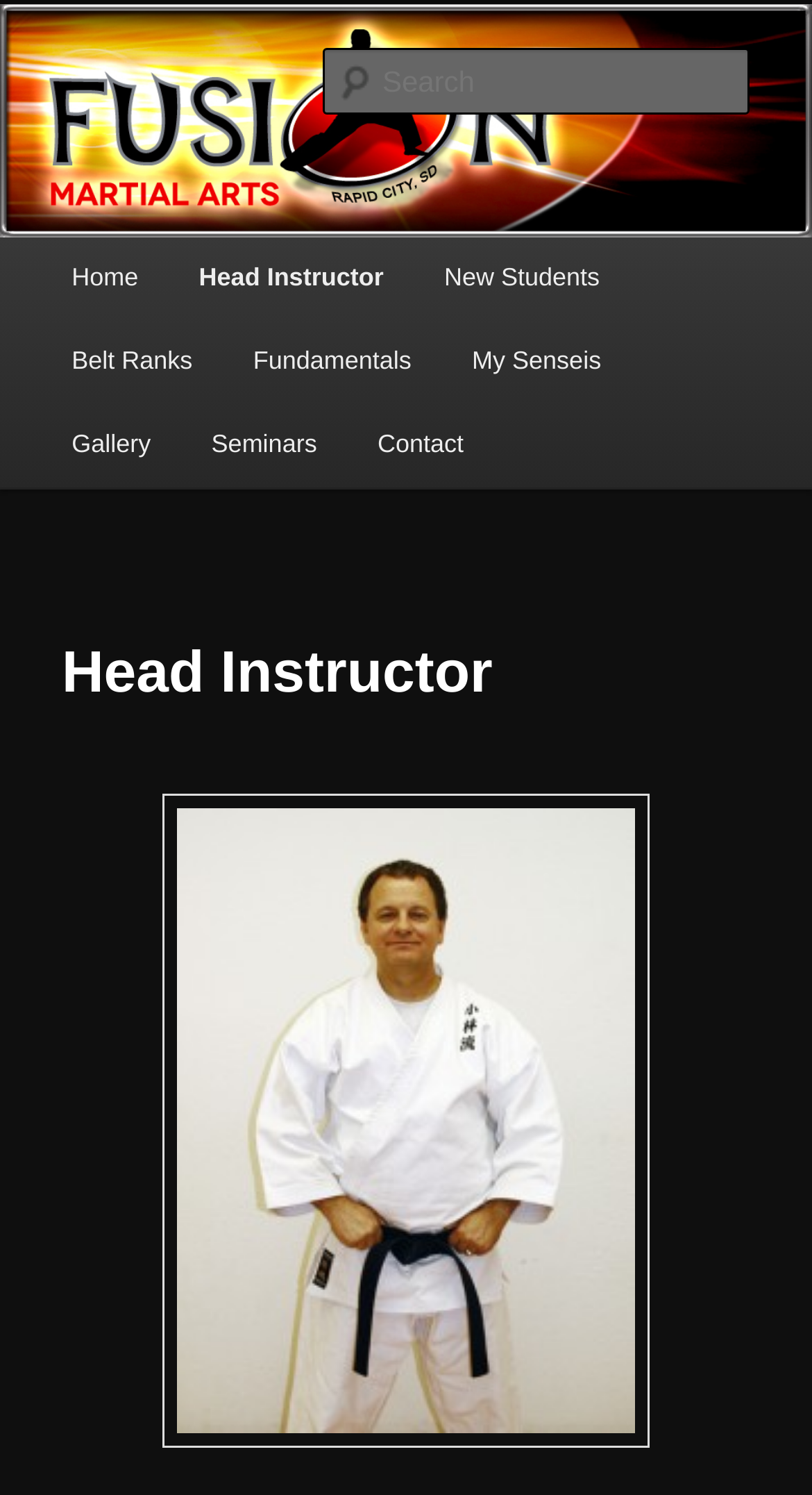Please locate the clickable area by providing the bounding box coordinates to follow this instruction: "view head instructor page".

[0.208, 0.159, 0.51, 0.215]